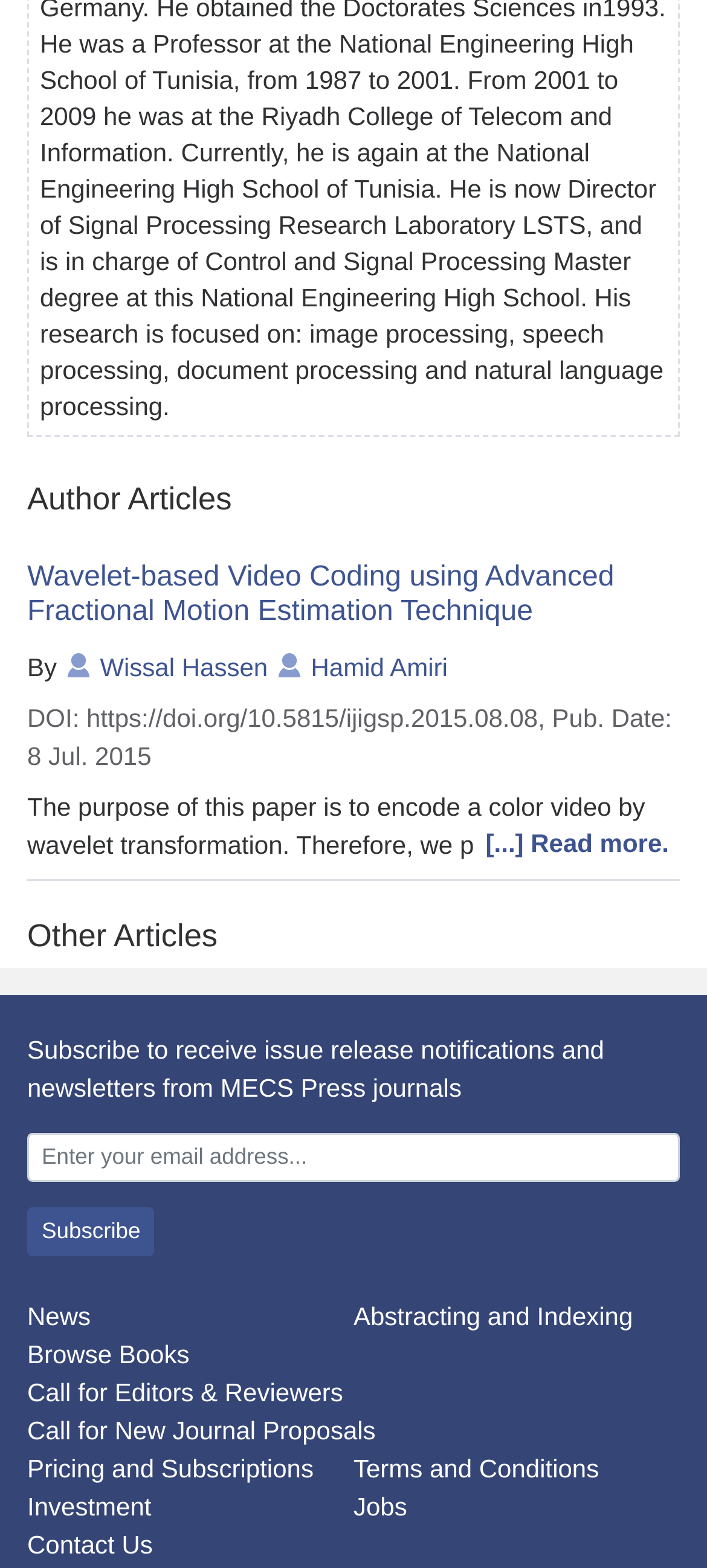Provide the bounding box coordinates of the section that needs to be clicked to accomplish the following instruction: "Read article 'Wavelet-based Video Coding using Advanced Fractional Motion Estimation Technique'."

[0.038, 0.357, 0.962, 0.402]